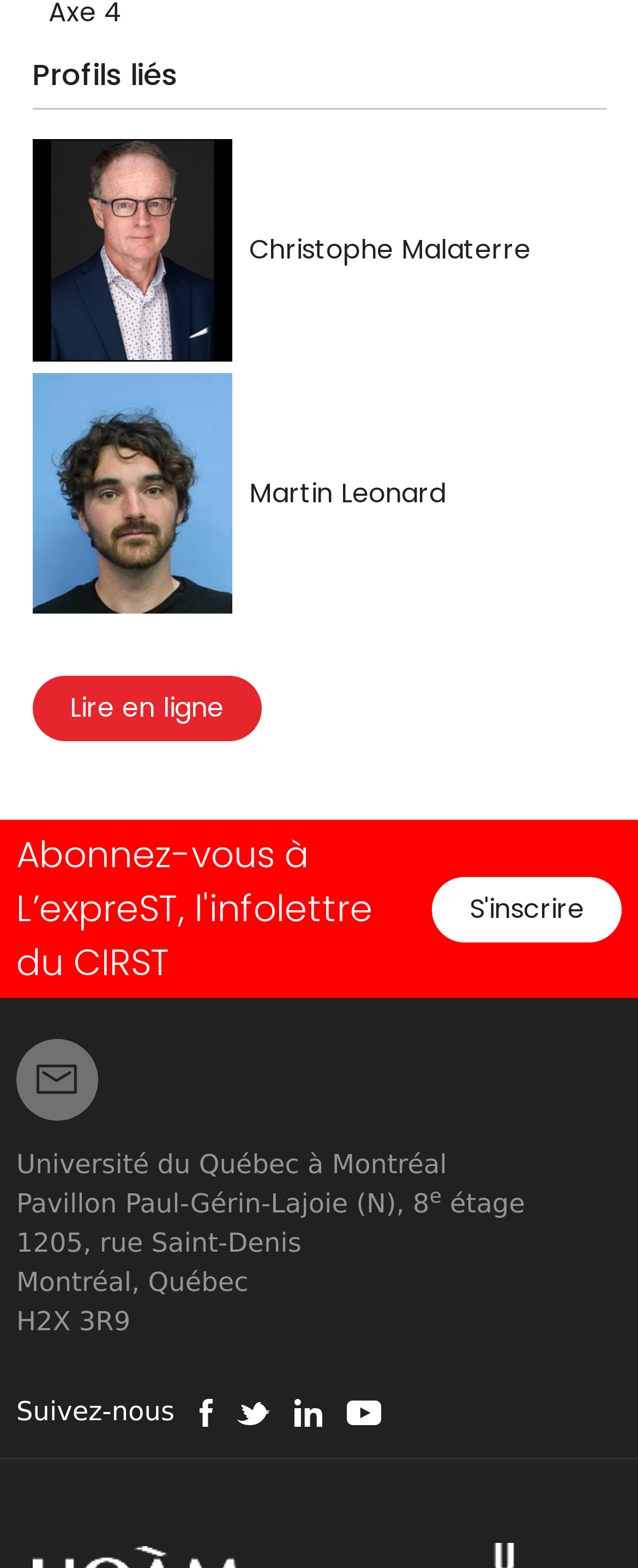From the element description: "Christophe Malaterre", extract the bounding box coordinates of the UI element. The coordinates should be expressed as four float numbers between 0 and 1, in the order [left, top, right, bottom].

[0.391, 0.147, 0.832, 0.171]